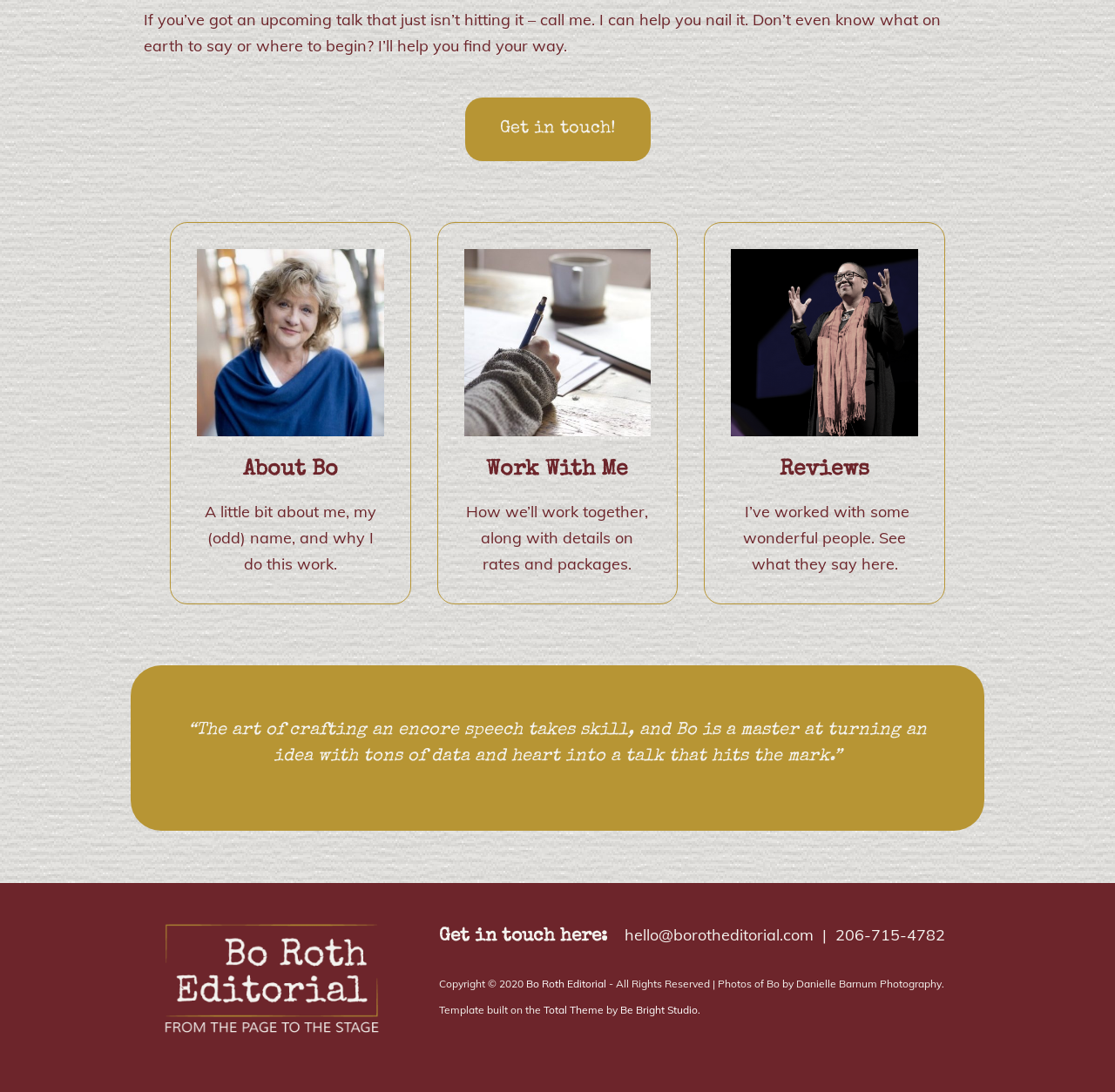What is the profession of the person on this website?
Provide a one-word or short-phrase answer based on the image.

Editorial